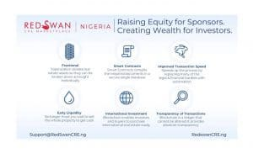Paint a vivid picture with your description of the image.

The image showcases RedSwan CRE Nigeria's commitment to enhancing equity and wealth through a series of notable features. Presented visually are six key advantages of their services, emphasized with clear icons and concise descriptions. 

1. **Traditional Investment Opportunities**: Highlighting conventional avenues for financial growth.
2. **Smart Transactions**: Enabling efficient and secure dealings through advanced technology.
3. **Improved Transaction Speed**: Focused on expedited processes to enhance user experience.
4. **Equity Liquidity**: Providing flexible options to manage investments effectively.
5. **International Reach**: Emphasizing broader market access for participants.
6. **Transparency for Investors**: Ensuring clarity and openness in all dealings.

These elements are framed under the motto, "Raising Equity for Sponsors. Creating Wealth for Investors," reinforcing RedSwan's mission in the real estate market. For further inquiries, their contact information is also displayed at the bottom.